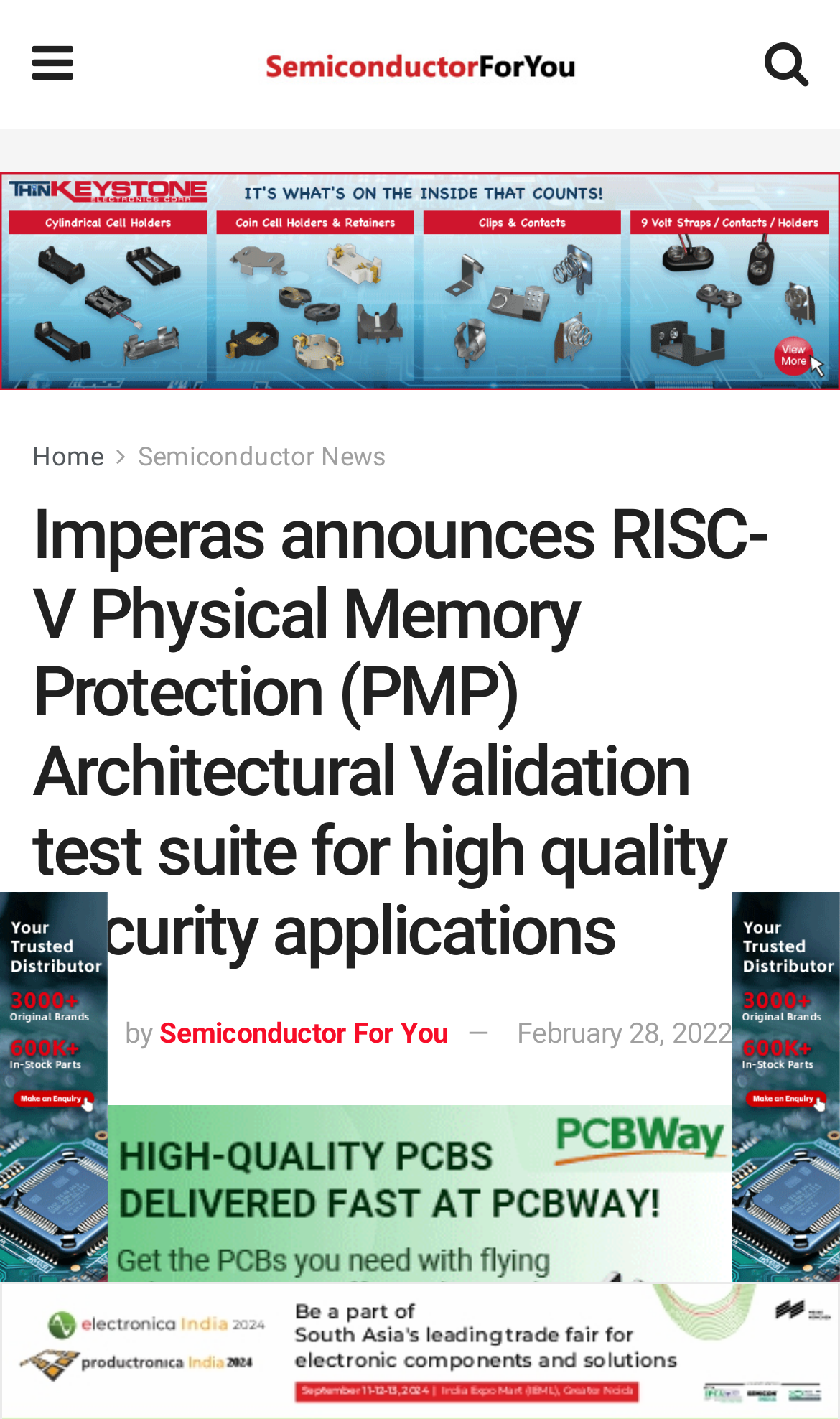What is the purpose of the ImperasDV test suite?
Using the details from the image, give an elaborate explanation to answer the question.

I found the answer by reading the main heading of the webpage, which mentions that the ImperasDV test suite is for 'high quality security applications'.